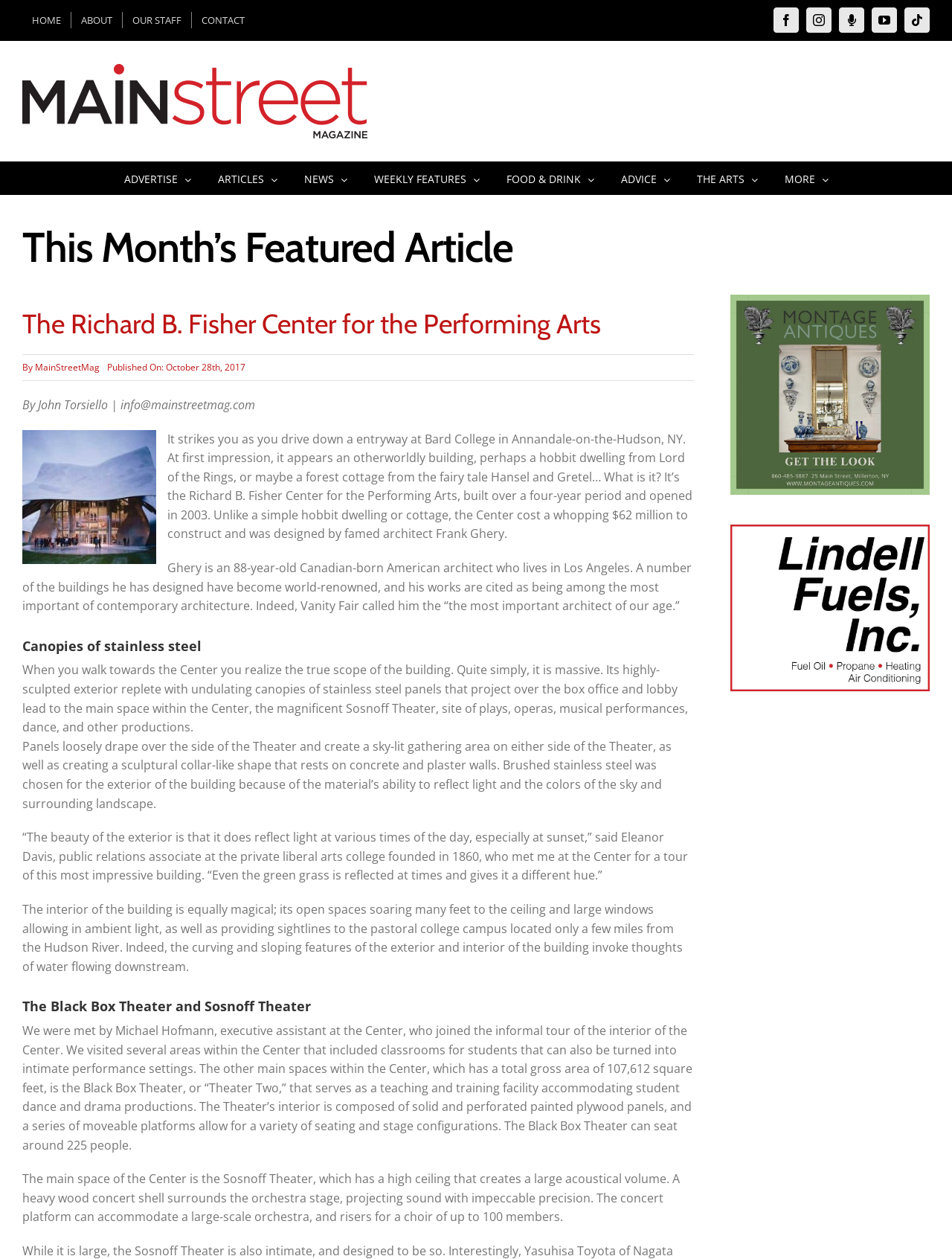Locate the bounding box coordinates of the area you need to click to fulfill this instruction: 'Explore the ARTICLES section'. The coordinates must be in the form of four float numbers ranging from 0 to 1: [left, top, right, bottom].

[0.229, 0.129, 0.291, 0.154]